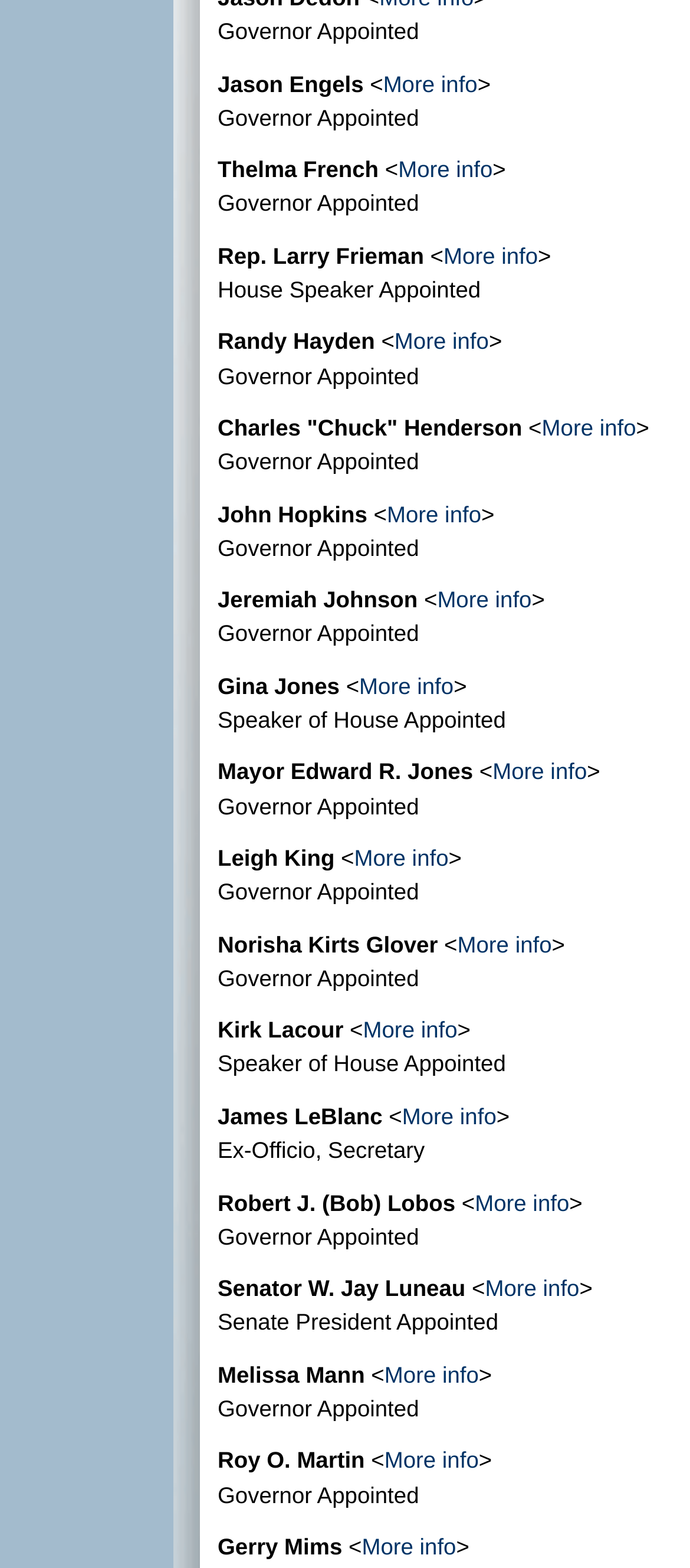Reply to the question with a single word or phrase:
What is the title of the second member?

Jason Engels